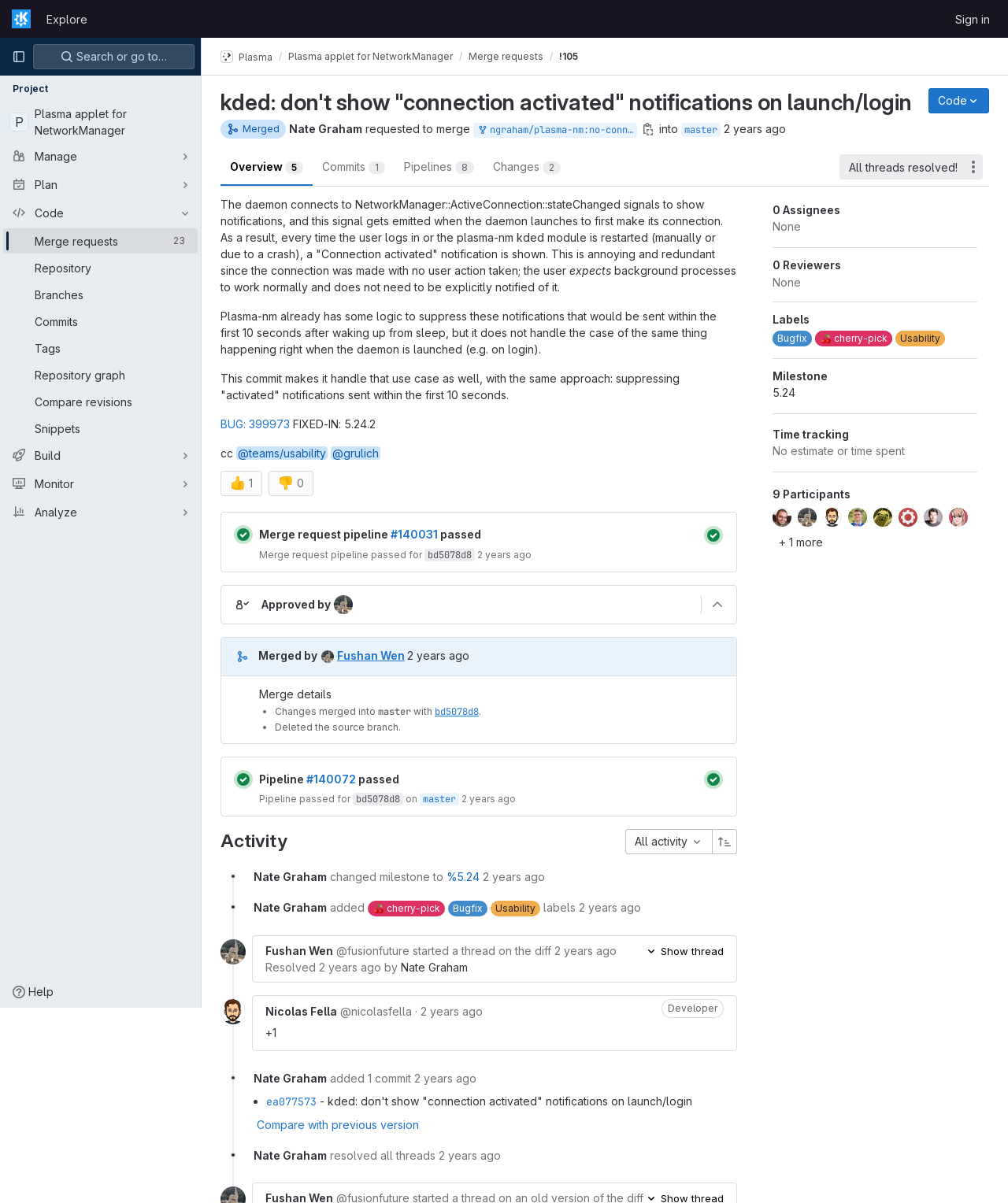Please find the bounding box coordinates of the section that needs to be clicked to achieve this instruction: "View the 'Merge requests' page".

[0.465, 0.042, 0.539, 0.052]